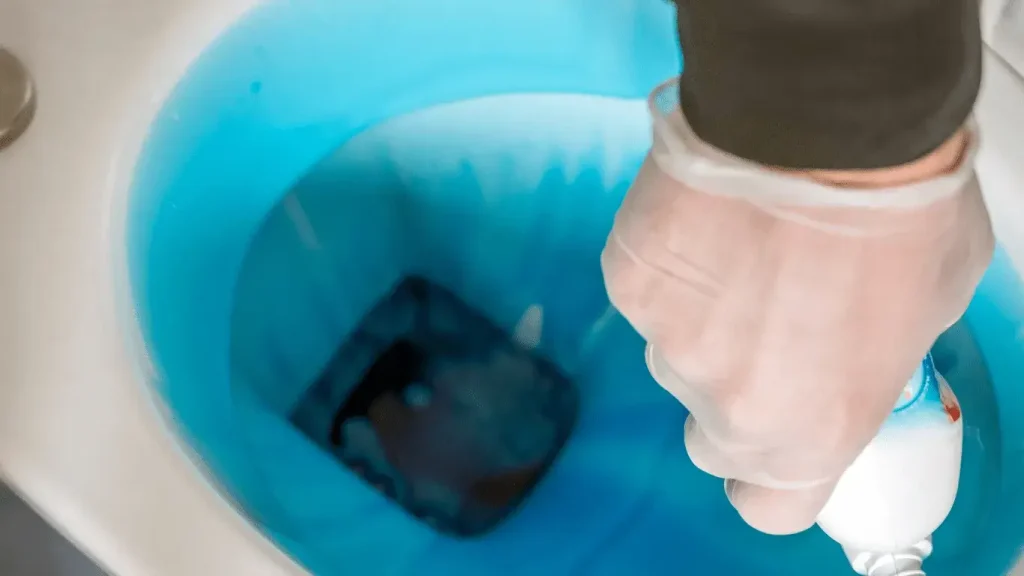Paint a vivid picture of the image with your description.

The image depicts a hand wearing a disposable glove, actively applying a cleaning solution into a blue-tinted toilet bowl. The vibrant blue color of the water suggests the use of toilet cleaner, which is commonly employed for regular maintenance to ensure hygiene and function. This scene aligns with the theme of toilet drain cleaning, emphasizing the importance of keeping toilet facilities in good working order. Such maintenance tasks might not be enjoyable, but they are crucial for avoiding inconvenient blockages and ensuring smooth operation, especially during busy times when quick resolutions are necessary. The visual highlights a practical aspect of household upkeep, underscoring the need for proper care and attention to bathroom fixtures.